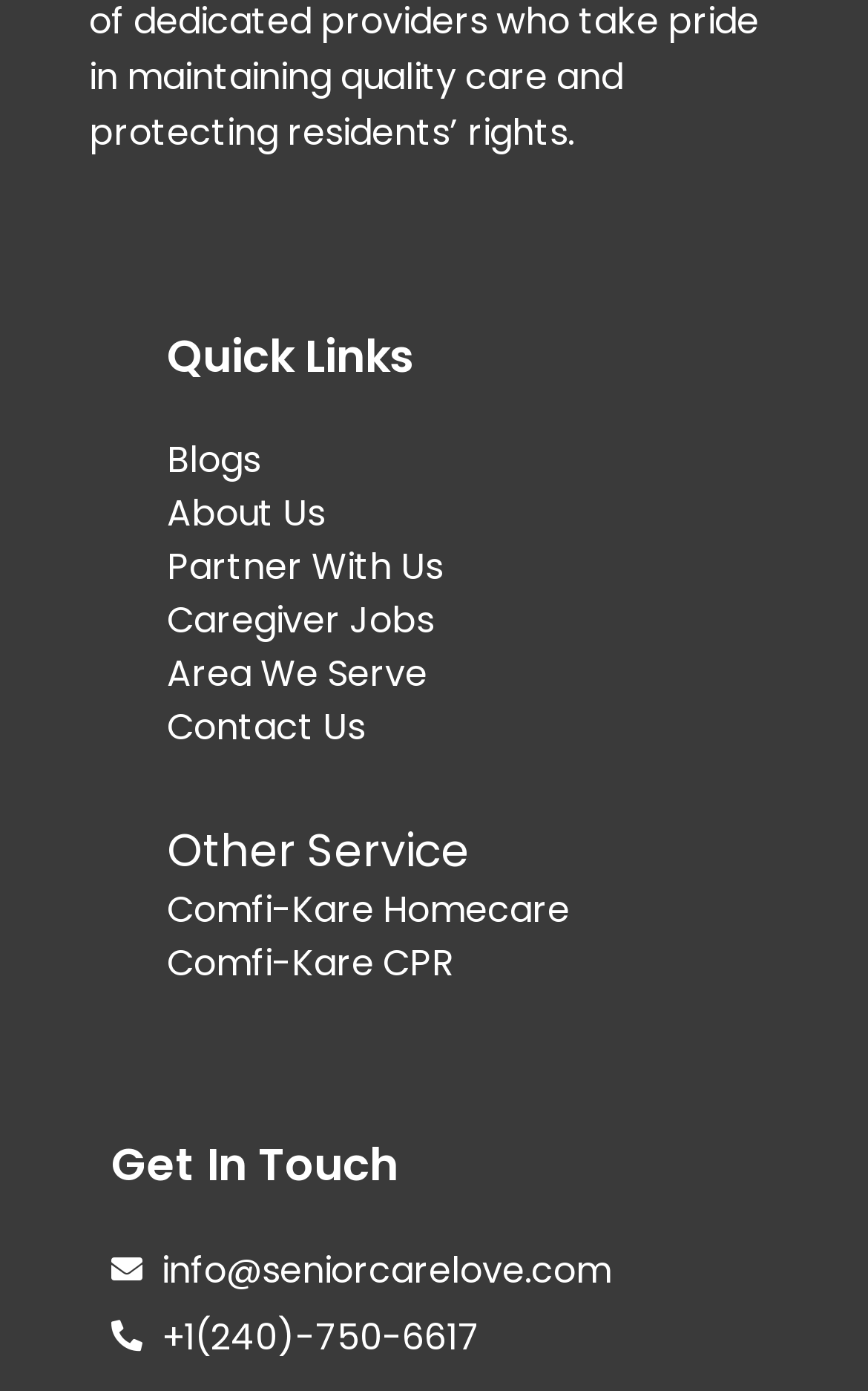Locate the bounding box coordinates of the segment that needs to be clicked to meet this instruction: "View blogs".

[0.192, 0.312, 0.3, 0.349]